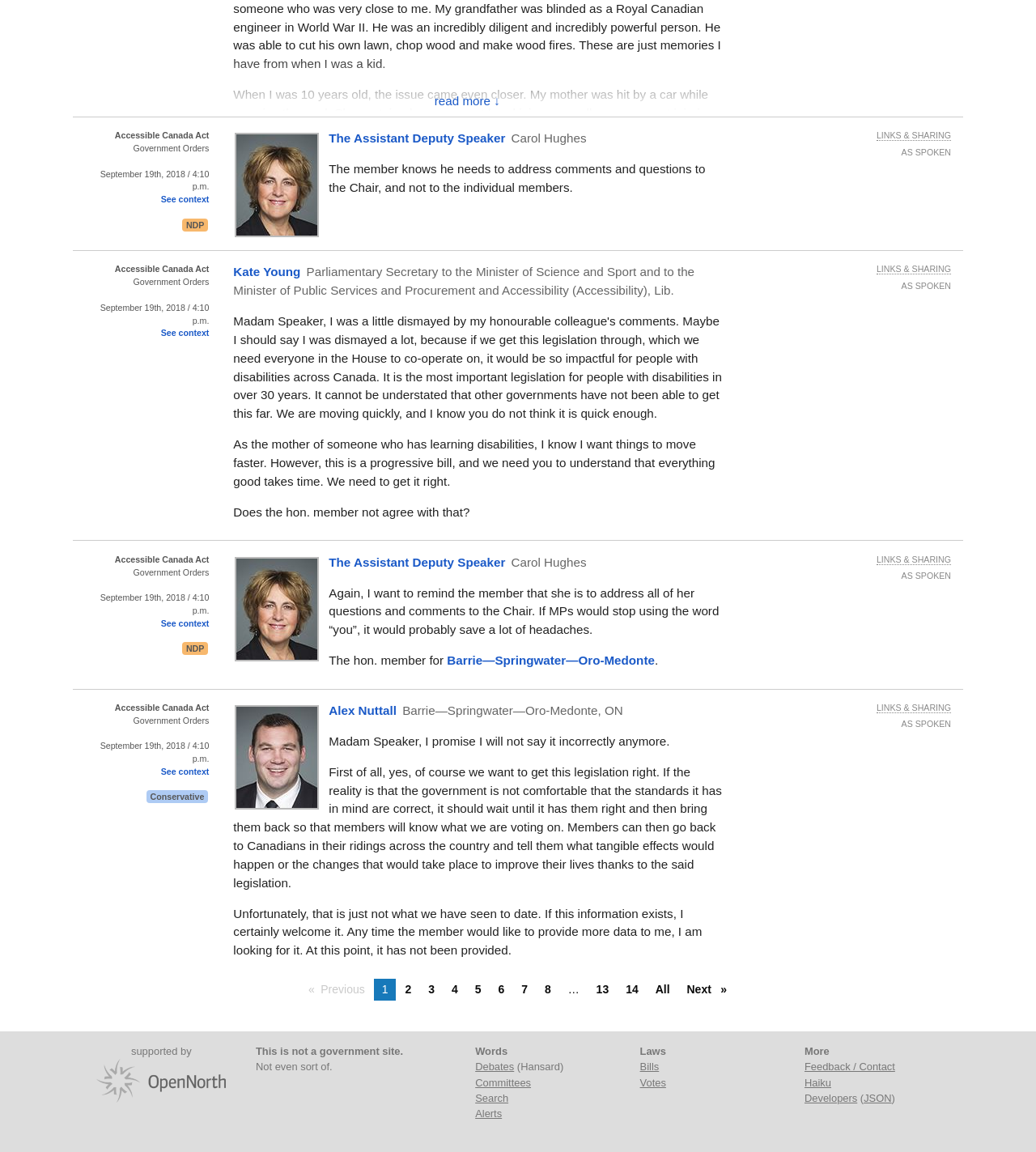Locate the bounding box coordinates of the segment that needs to be clicked to meet this instruction: "Click the 'See context' link".

[0.155, 0.169, 0.202, 0.177]